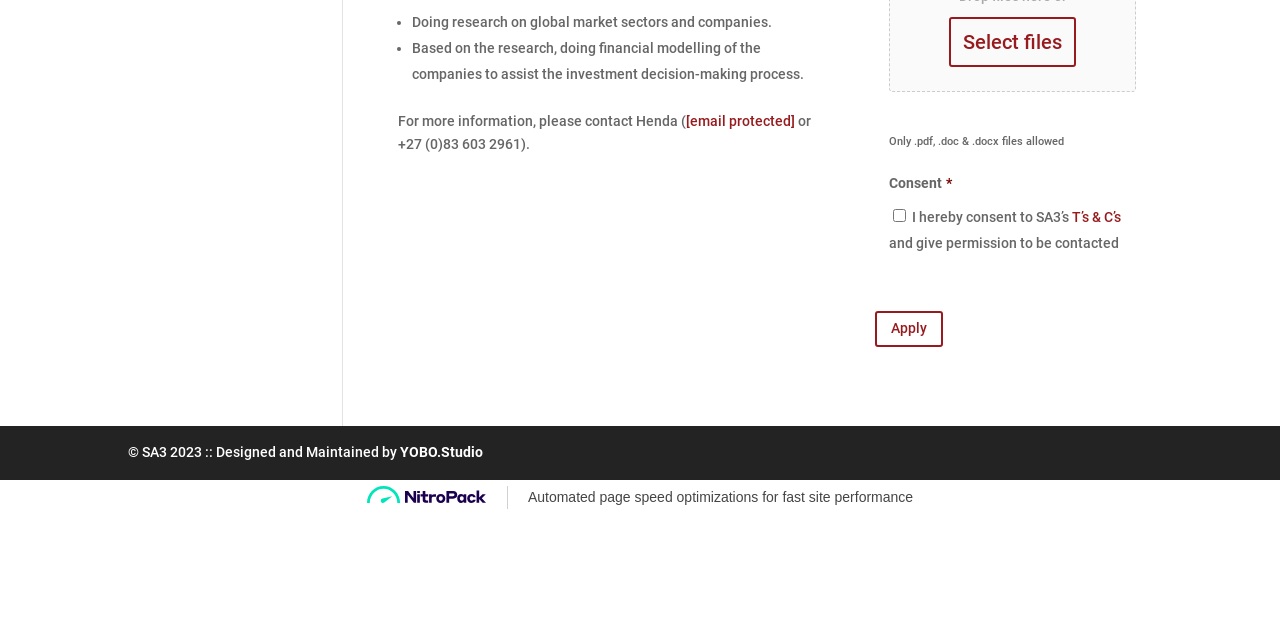Extract the bounding box for the UI element that matches this description: "T’s & C’s".

[0.838, 0.326, 0.876, 0.351]